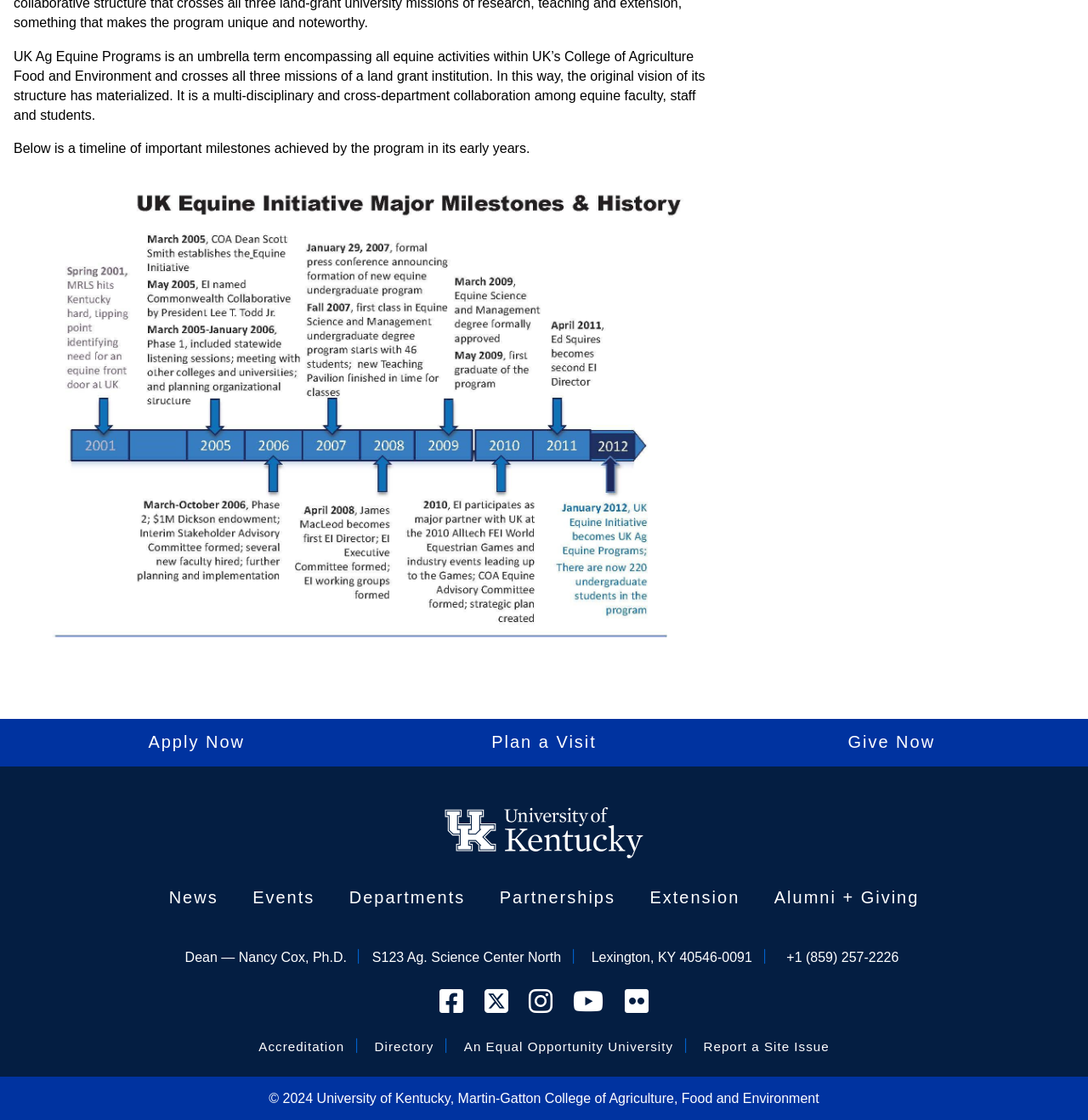What is the name of the college mentioned on the webpage?
Refer to the image and provide a detailed answer to the question.

The name of the college is mentioned in the link 'University of Kentucky lockup' and also in the social media links, such as 'Go to the Martin-Gatton College of Agriculture, Food and Environment's Facebook Page'.